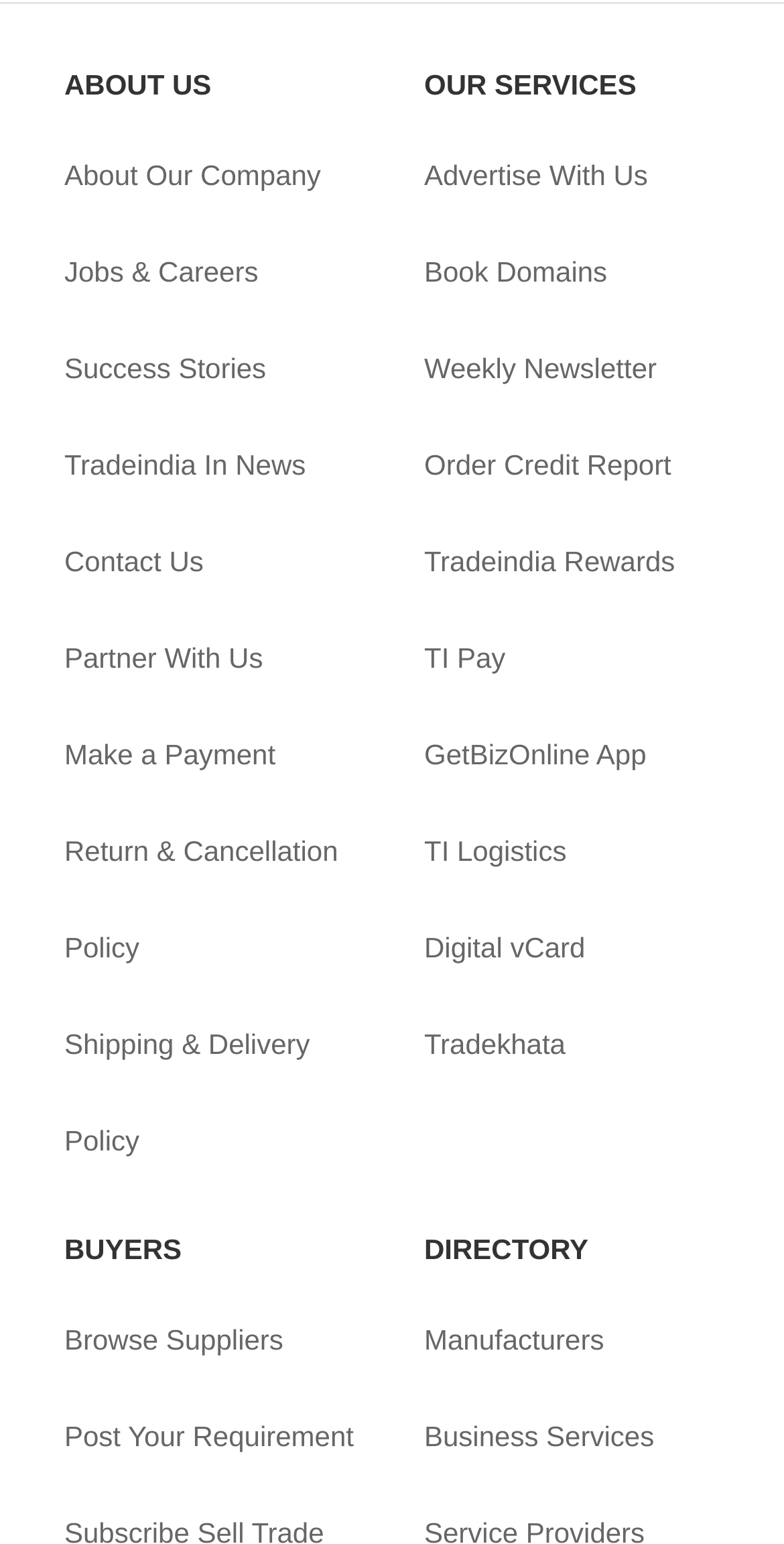How many links are there under 'Buyers'?
Please craft a detailed and exhaustive response to the question.

Under the 'Buyers' category, I counted 2 links: 'Browse Suppliers' and 'Post Your Requirement', which are indicated by the link elements with IDs 760 and 761, respectively.